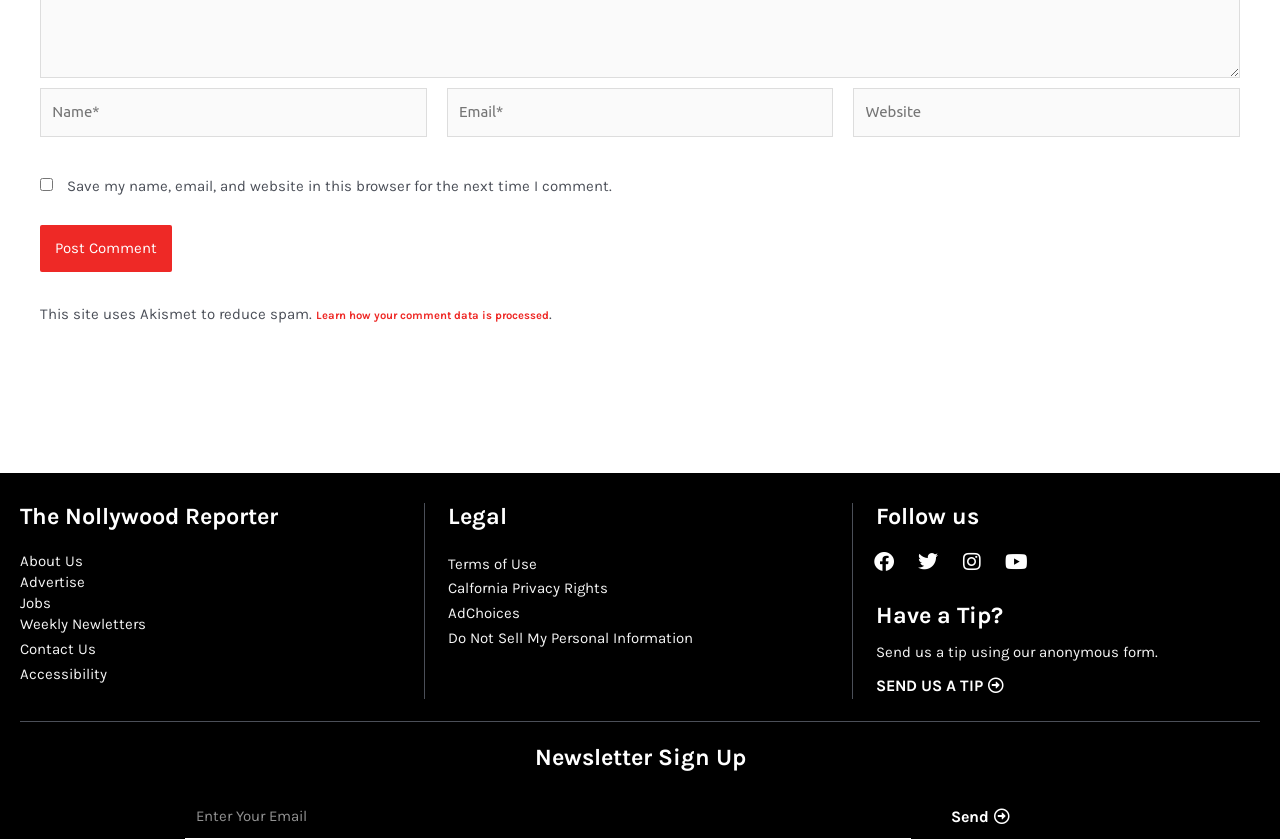Locate the bounding box coordinates of the clickable region to complete the following instruction: "Click the Learn how your comment data is processed link."

[0.247, 0.369, 0.429, 0.384]